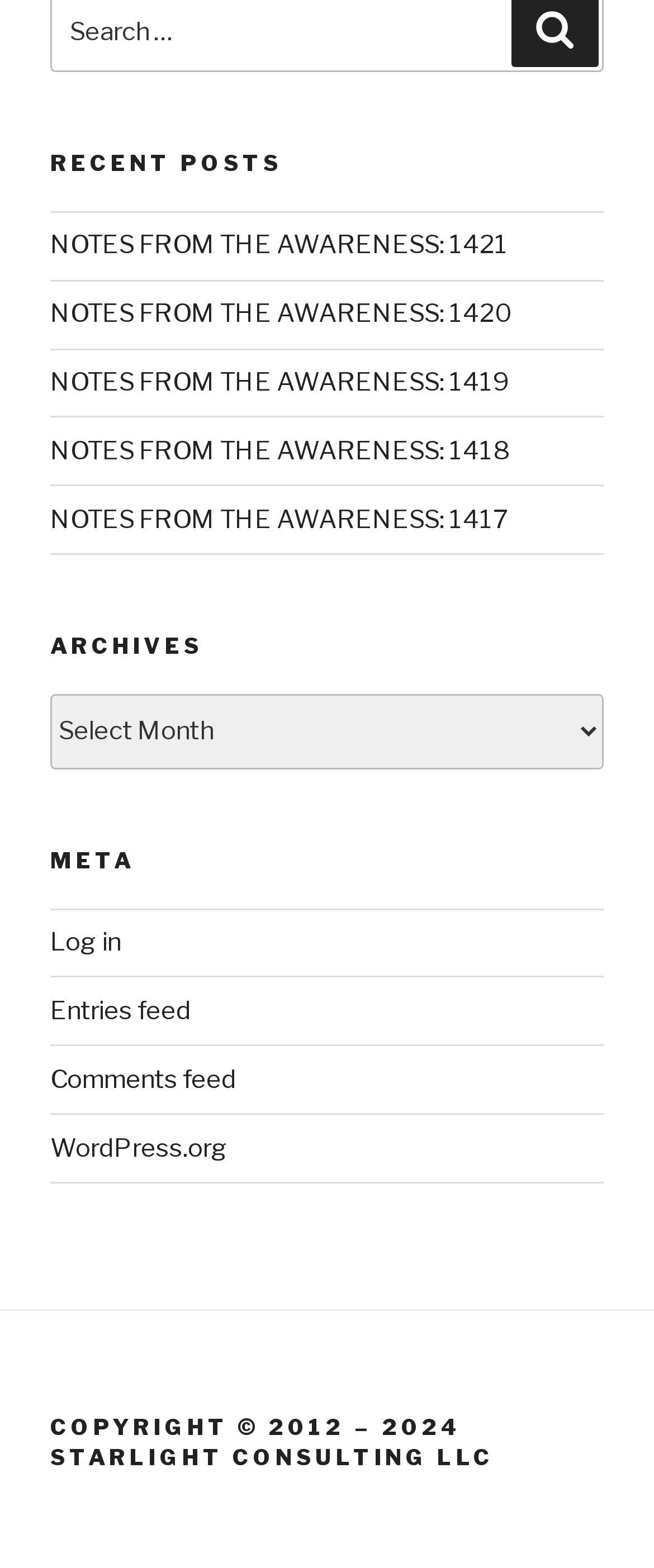Specify the bounding box coordinates of the element's region that should be clicked to achieve the following instruction: "visit WordPress.org". The bounding box coordinates consist of four float numbers between 0 and 1, in the format [left, top, right, bottom].

[0.077, 0.722, 0.349, 0.742]